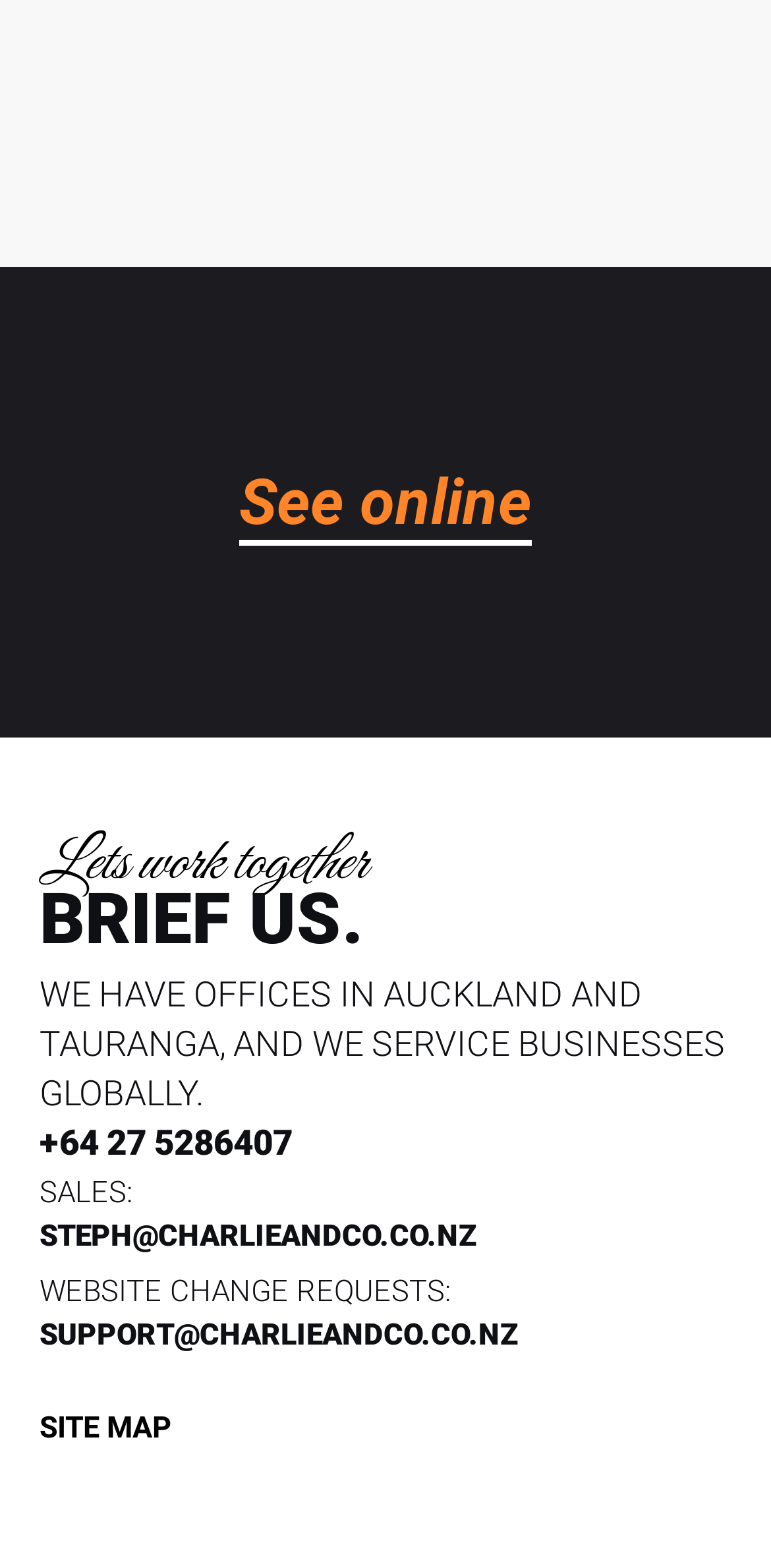What is the email address for website change requests?
Refer to the image and provide a detailed answer to the question.

The email address for website change requests can be found in the link element with the text 'SUPPORT@CHARLIEANDCO.CO.NZ' which is located in the group element with bounding box coordinates [0.051, 0.836, 0.672, 0.867]. The 'WEBSITE CHANGE REQUESTS:' label is located above this email address, indicating that it is the contact email for website change requests.